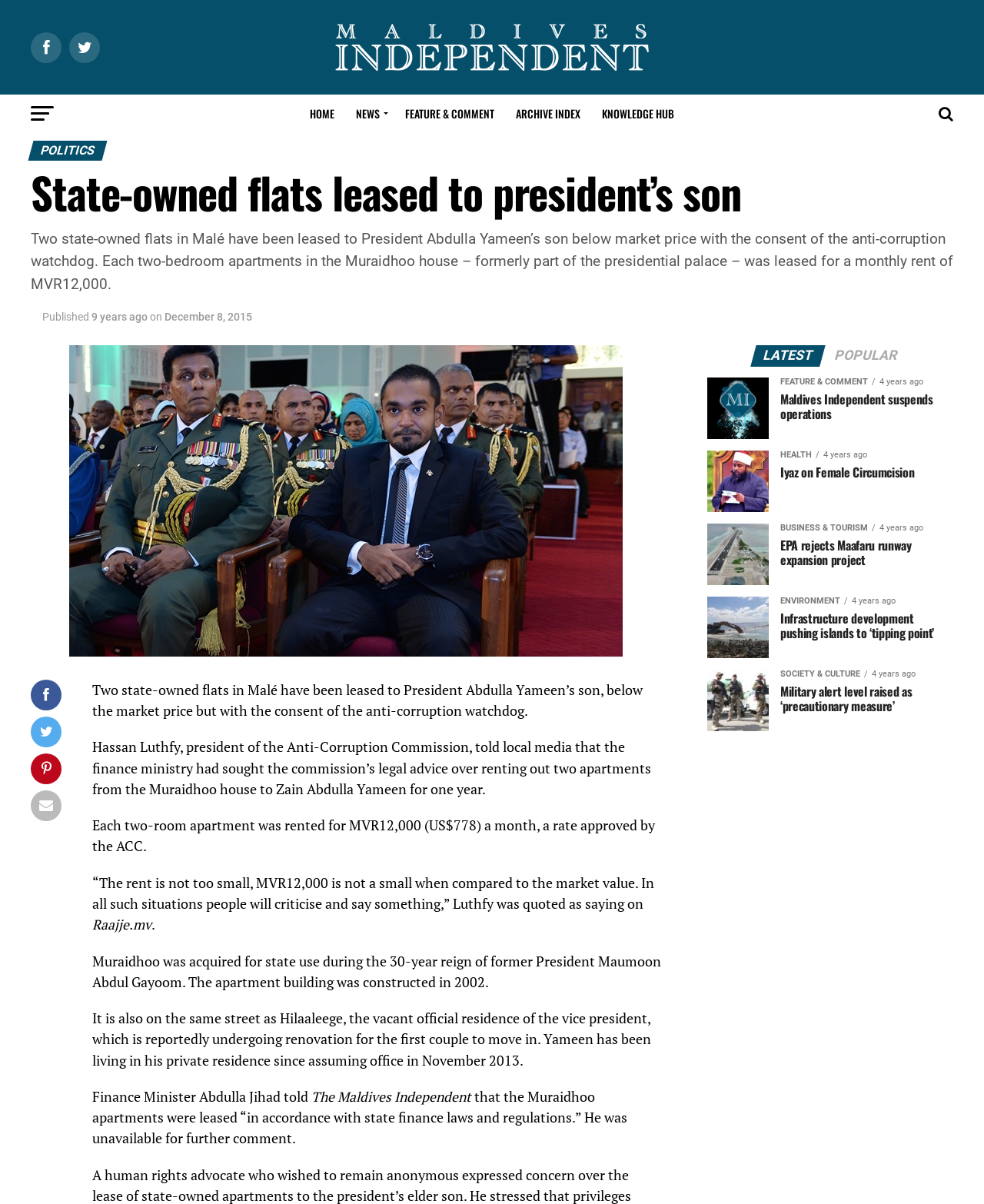Find and provide the bounding box coordinates for the UI element described here: "Popular". The coordinates should be given as four float numbers between 0 and 1: [left, top, right, bottom].

[0.838, 0.29, 0.922, 0.301]